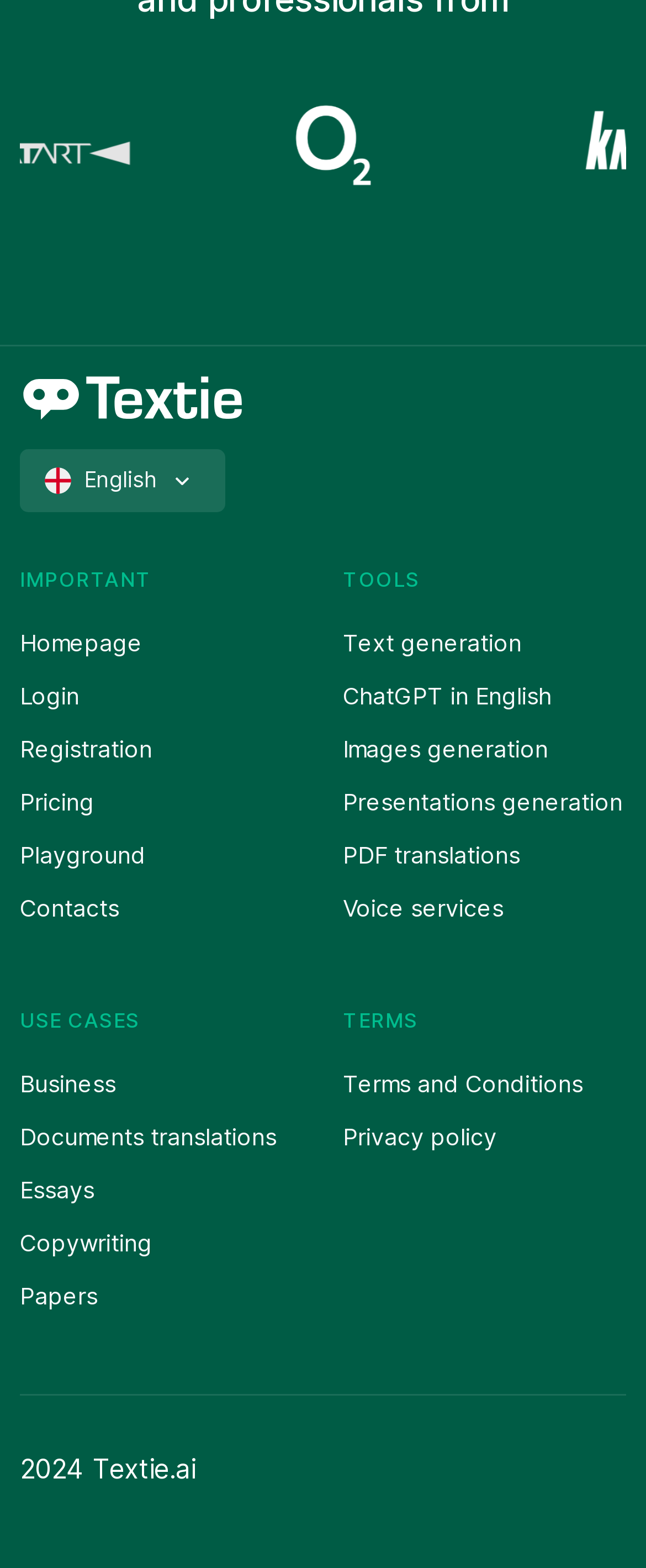Extract the bounding box coordinates of the UI element described: "Documents translations". Provide the coordinates in the format [left, top, right, bottom] with values ranging from 0 to 1.

[0.031, 0.716, 0.428, 0.734]